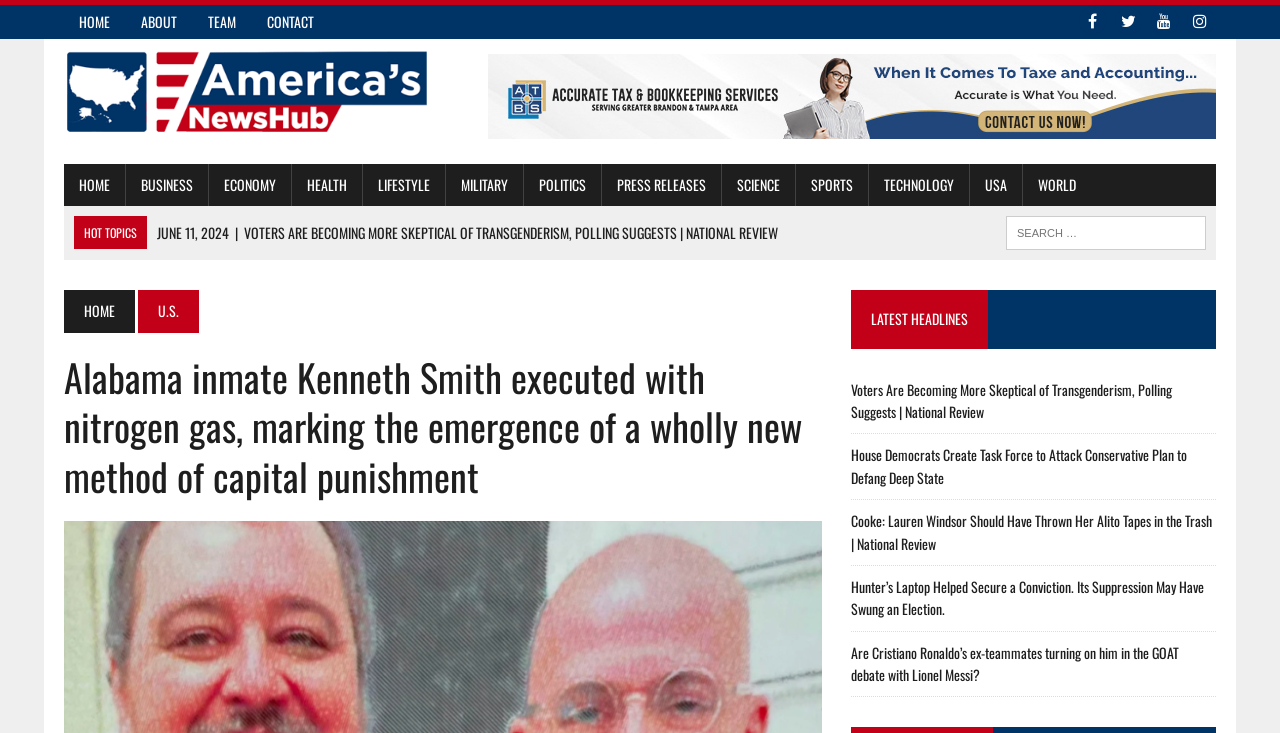What is the purpose of the search box?
Provide a fully detailed and comprehensive answer to the question.

I found the answer by looking at the search box, which is typically used to search for specific content on a website. In this case, the search box is likely used to search for news articles on the website.